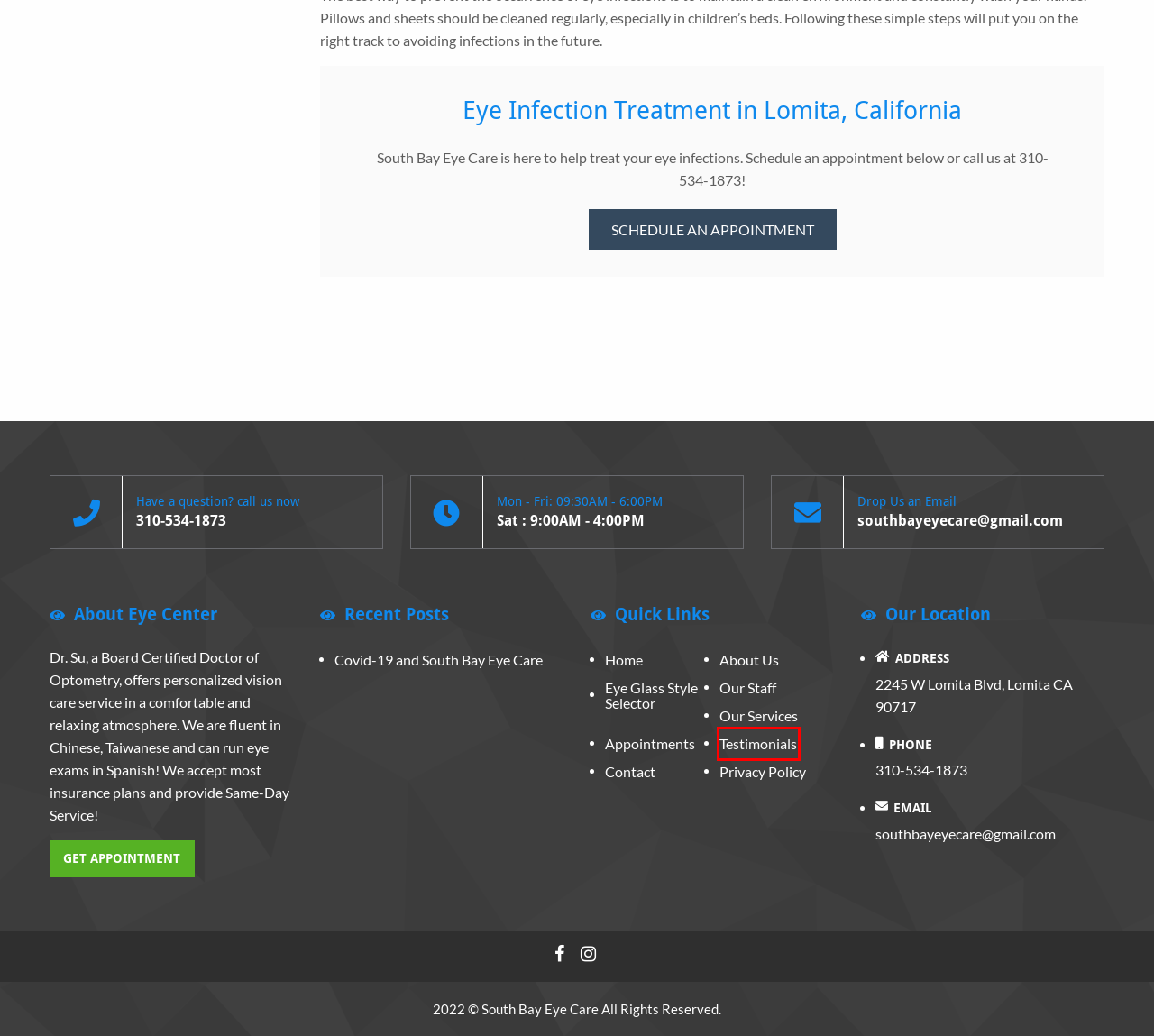Given a webpage screenshot with a red bounding box around a particular element, identify the best description of the new webpage that will appear after clicking on the element inside the red bounding box. Here are the candidates:
A. Privacy Policy - South Bay Eye Care
B. Covid-19 and South Bay Eye Care - South Bay Eye Care
C. Personalized Vision Care & Treatment - Zen Ni Su, O.D. - South Bay Eye Care
D. Testimonials - South Bay Eye Care
E. Blog - South Bay Eye Care
F. Our Staff - South Bay Eye Care
G. Eye Infection Archives - South Bay Eye Care
H. Glaucoma Screening - South Bay Eye Care

D